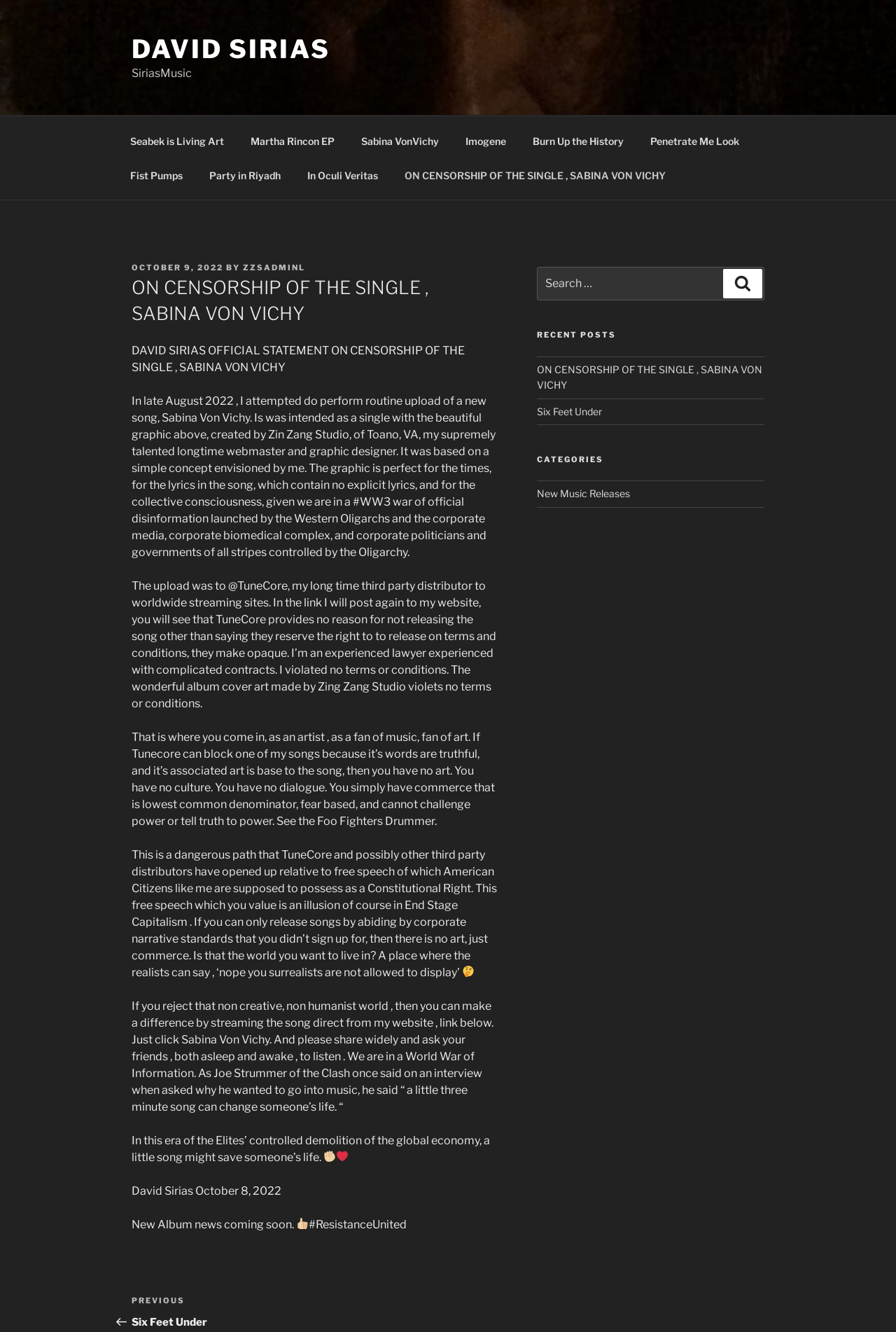Identify the bounding box coordinates of the clickable region necessary to fulfill the following instruction: "Click on the link to the previous post Six Feet Under". The bounding box coordinates should be four float numbers between 0 and 1, i.e., [left, top, right, bottom].

[0.147, 0.972, 0.352, 0.997]